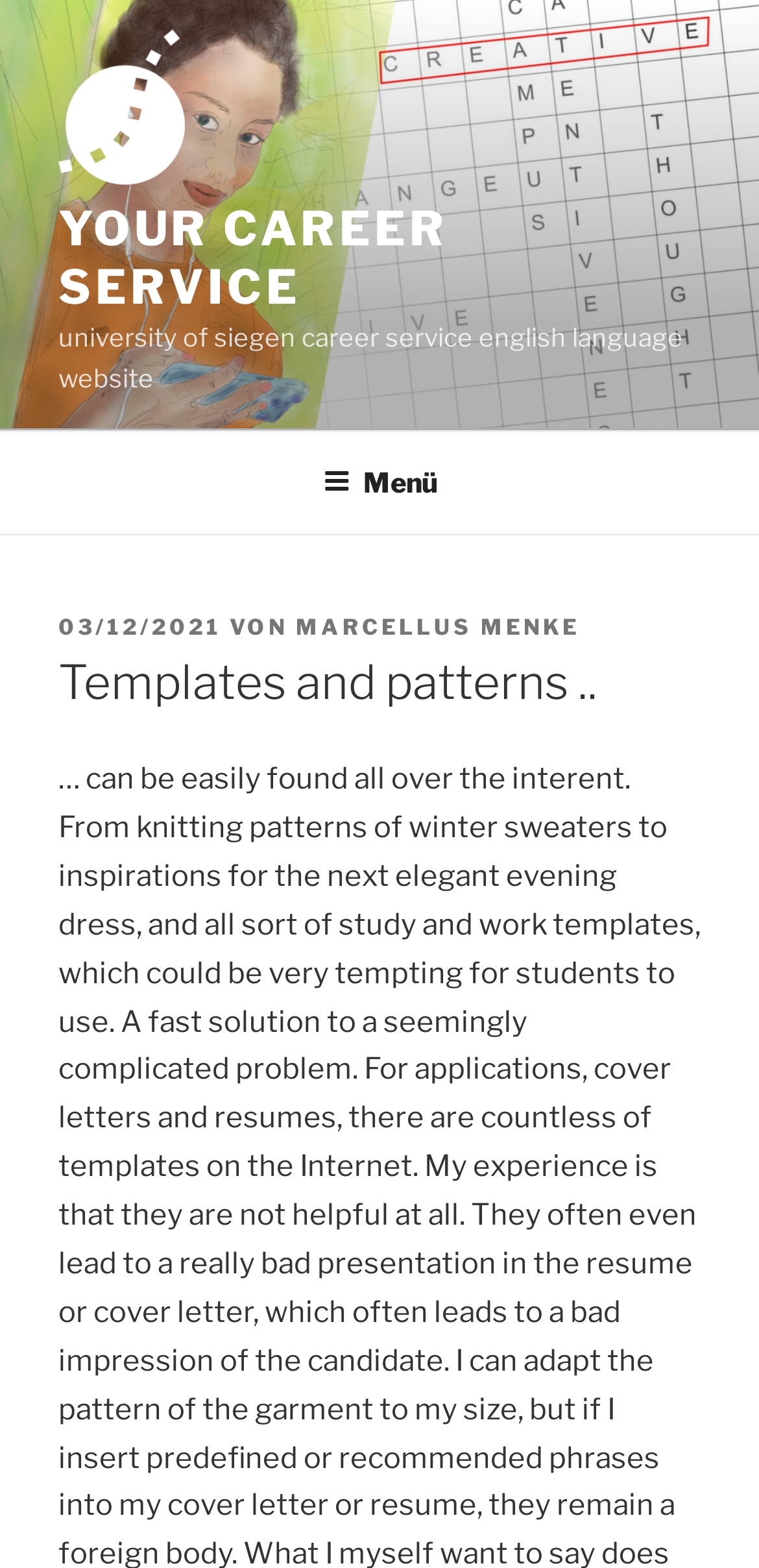Provide the text content of the webpage's main heading.

Templates and patterns ..